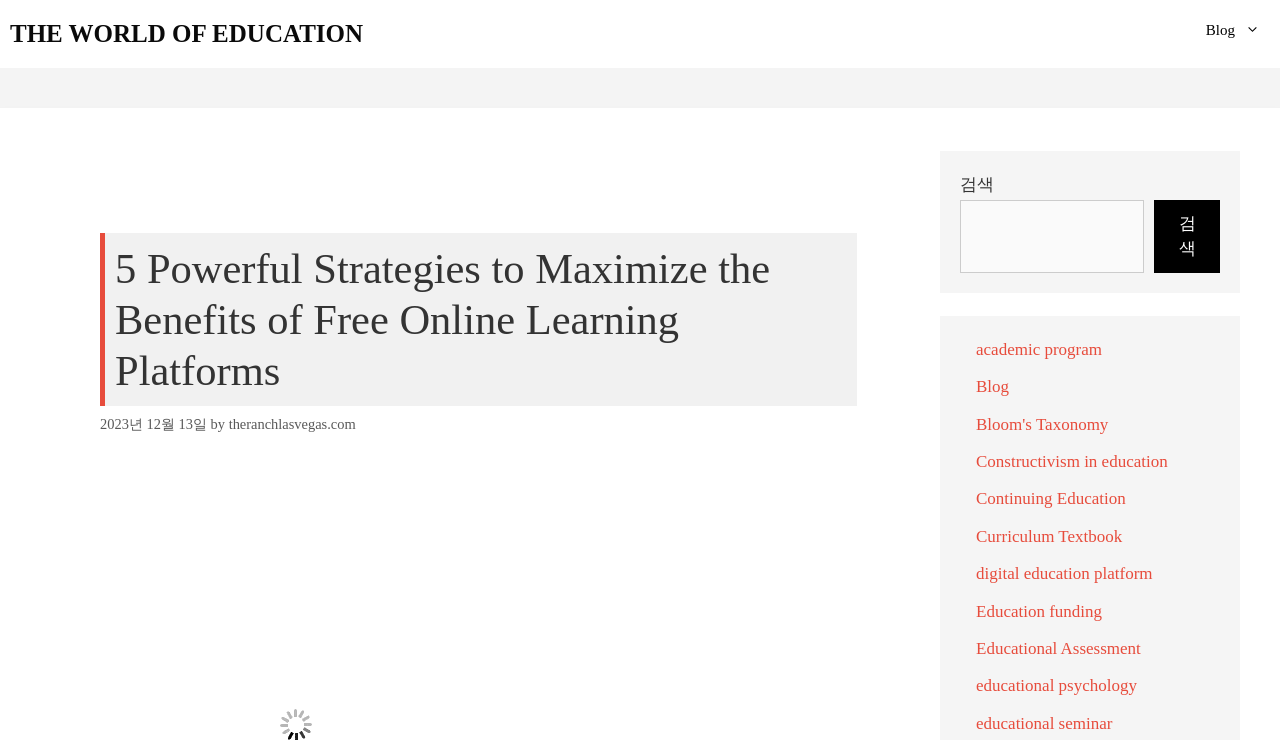Provide the bounding box coordinates of the HTML element this sentence describes: "Bloom's Taxonomy".

[0.762, 0.56, 0.866, 0.586]